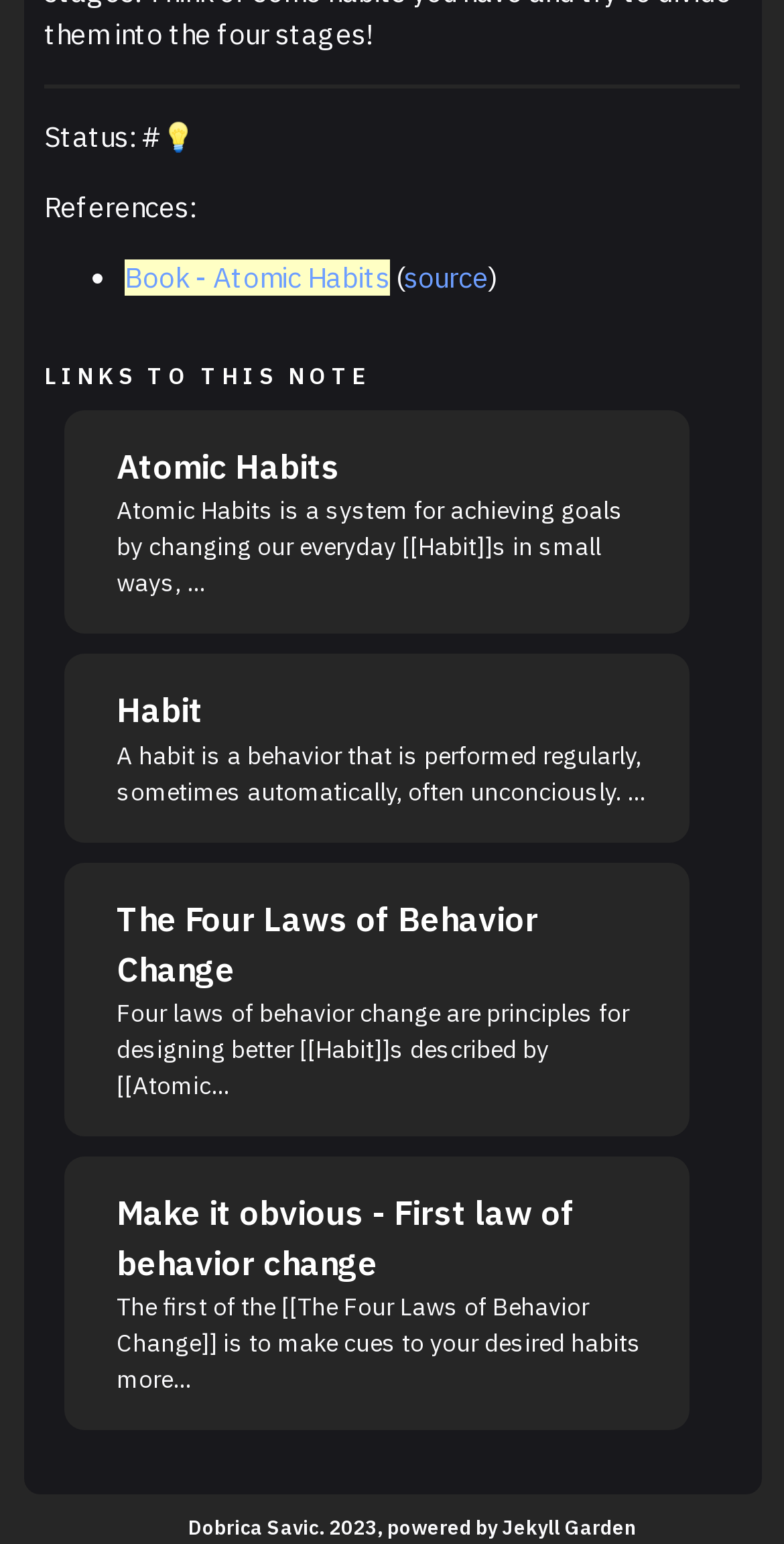What is the status of this note?
From the image, provide a succinct answer in one word or a short phrase.

Status: #